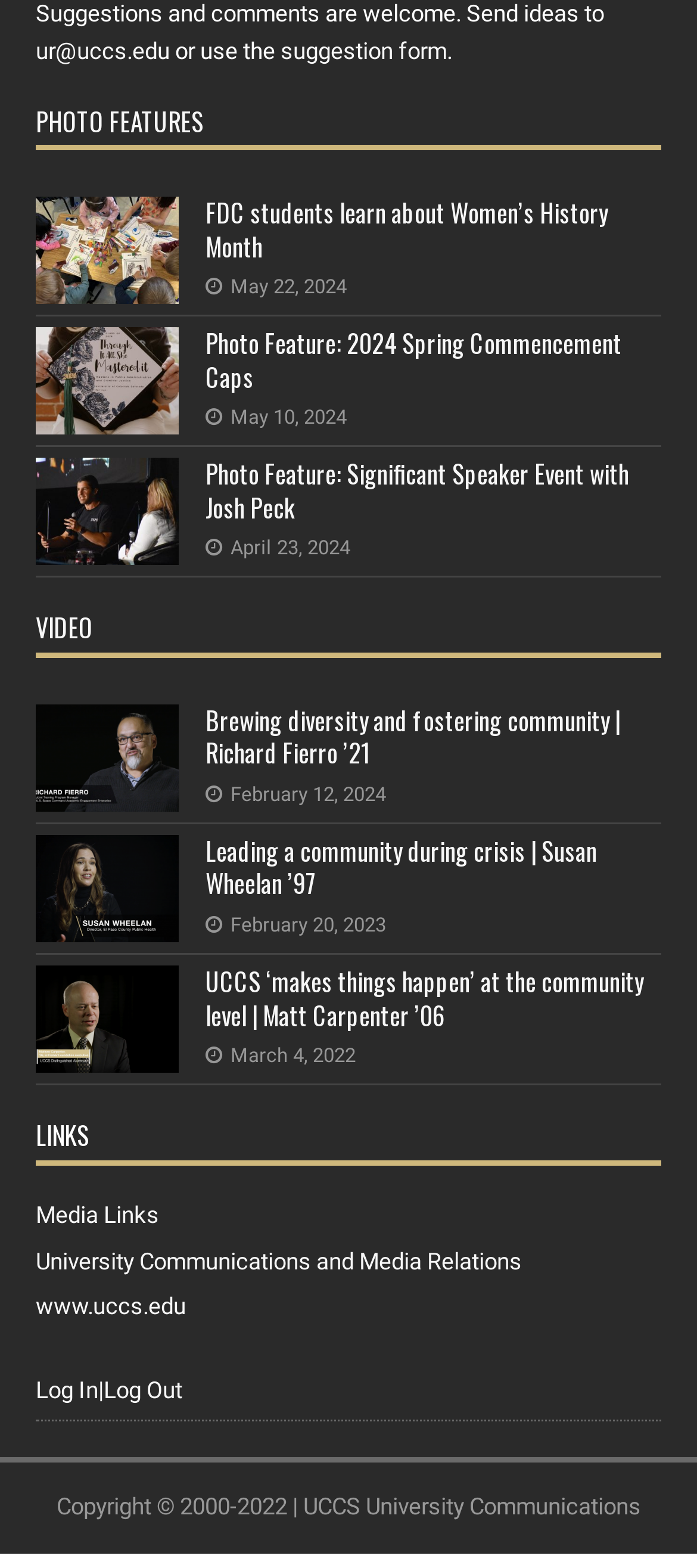Determine the bounding box coordinates of the target area to click to execute the following instruction: "View photo feature about Women’s History Month."

[0.051, 0.173, 0.256, 0.19]